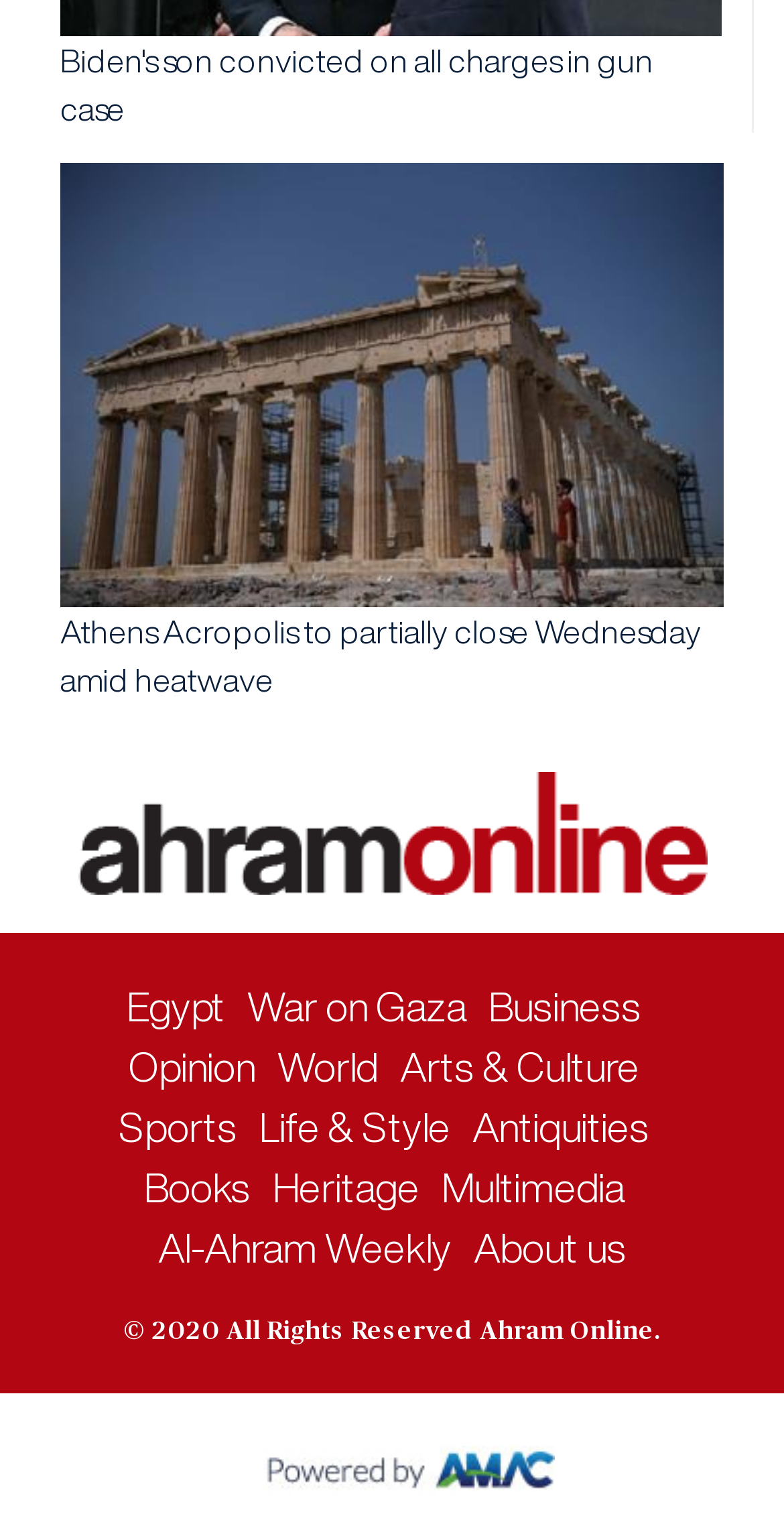Determine the bounding box coordinates of the clickable region to carry out the instruction: "Read news about Athens Acropolis".

[0.077, 0.403, 0.895, 0.455]